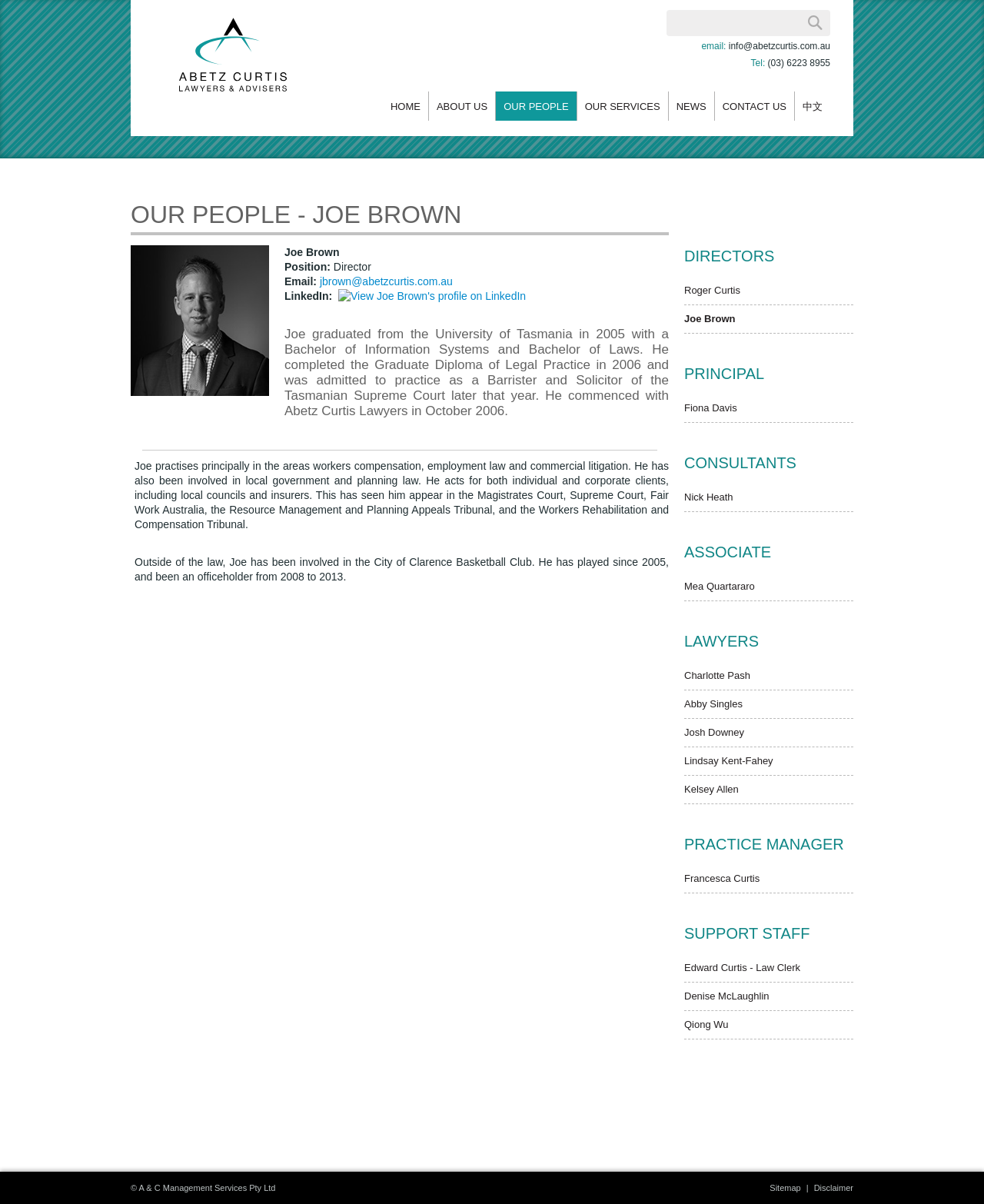Indicate the bounding box coordinates of the element that needs to be clicked to satisfy the following instruction: "click the HOME link". The coordinates should be four float numbers between 0 and 1, i.e., [left, top, right, bottom].

[0.389, 0.076, 0.435, 0.1]